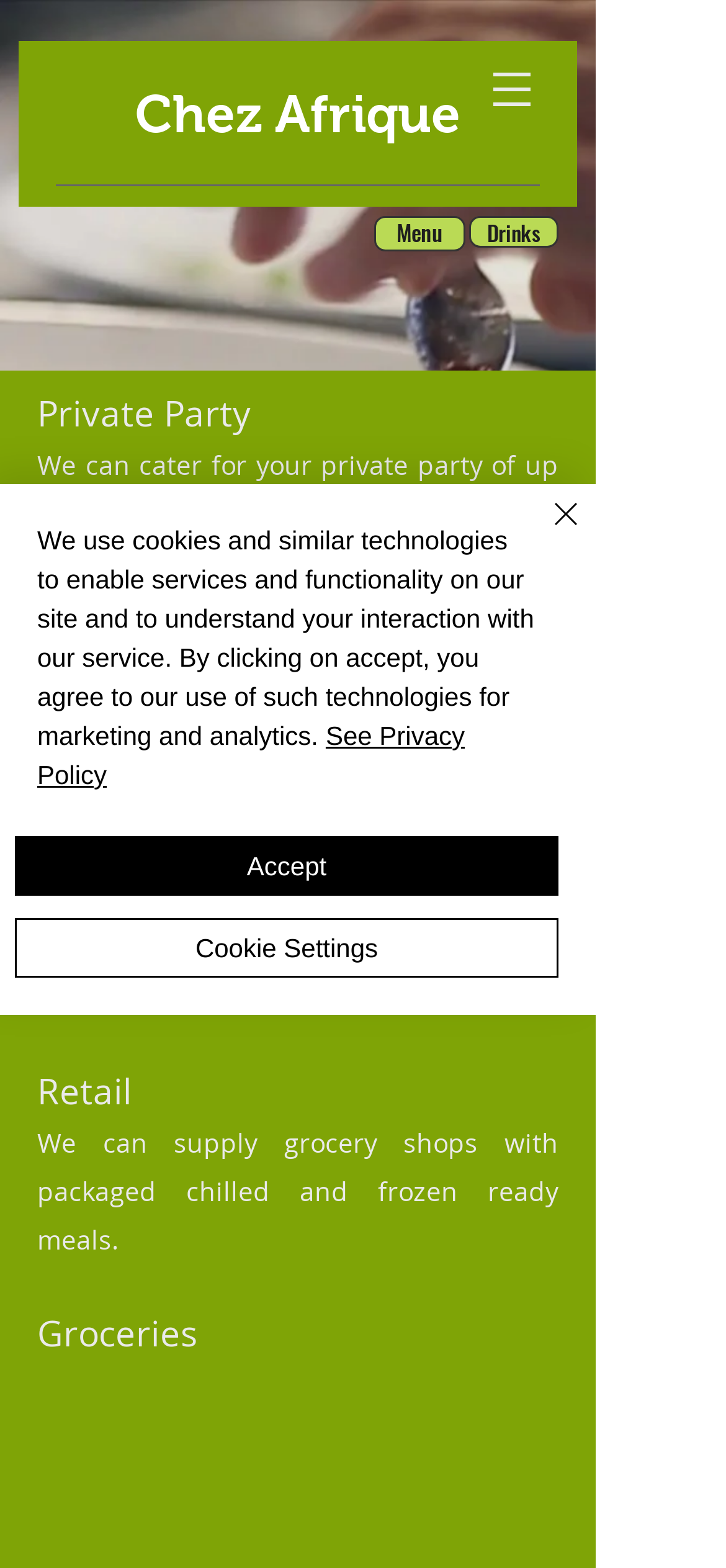Indicate the bounding box coordinates of the clickable region to achieve the following instruction: "Click the 'Catering Menu' link."

[0.485, 0.524, 0.744, 0.556]